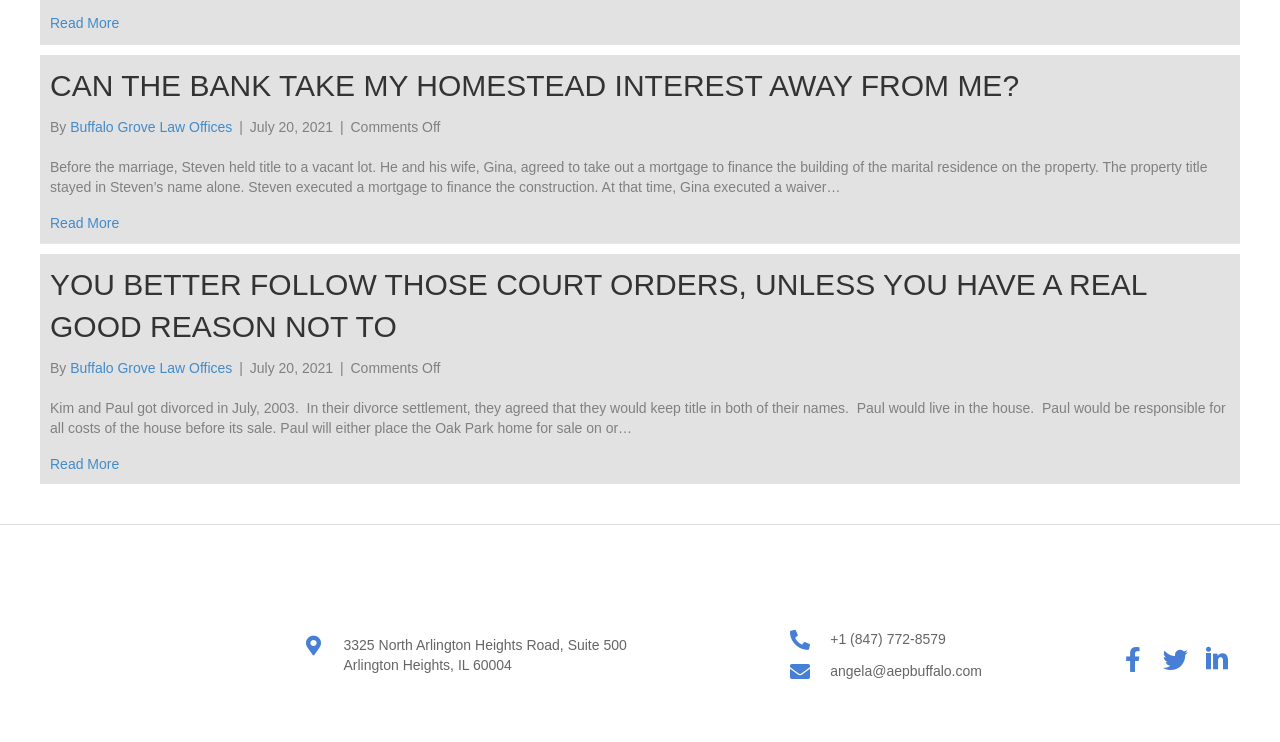Identify the bounding box coordinates of the section that should be clicked to achieve the task described: "Get the contact information of Buffalo Grove Law Offices".

[0.268, 0.821, 0.49, 0.876]